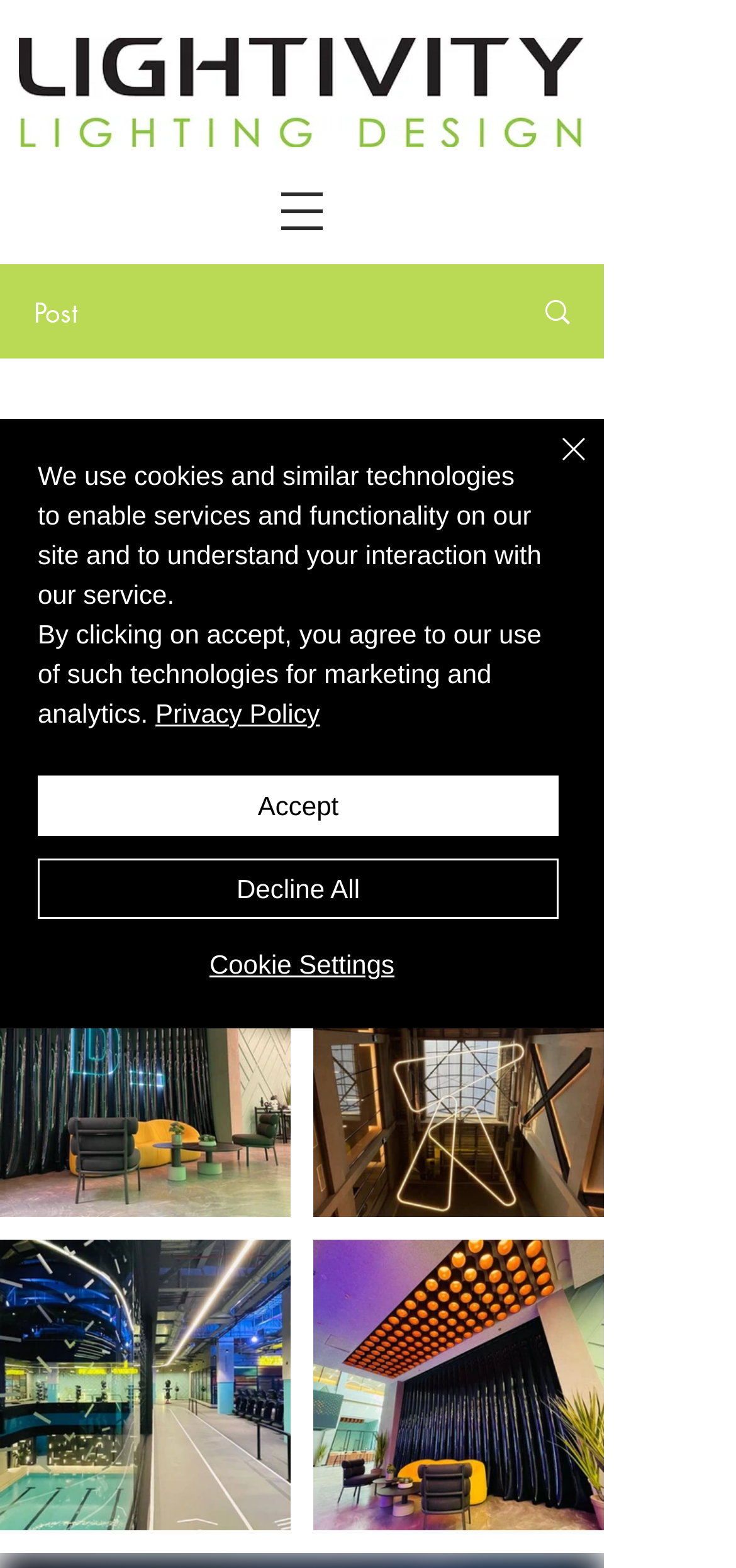Locate the bounding box coordinates of the element that needs to be clicked to carry out the instruction: "Check FAQ". The coordinates should be given as four float numbers ranging from 0 to 1, i.e., [left, top, right, bottom].

None